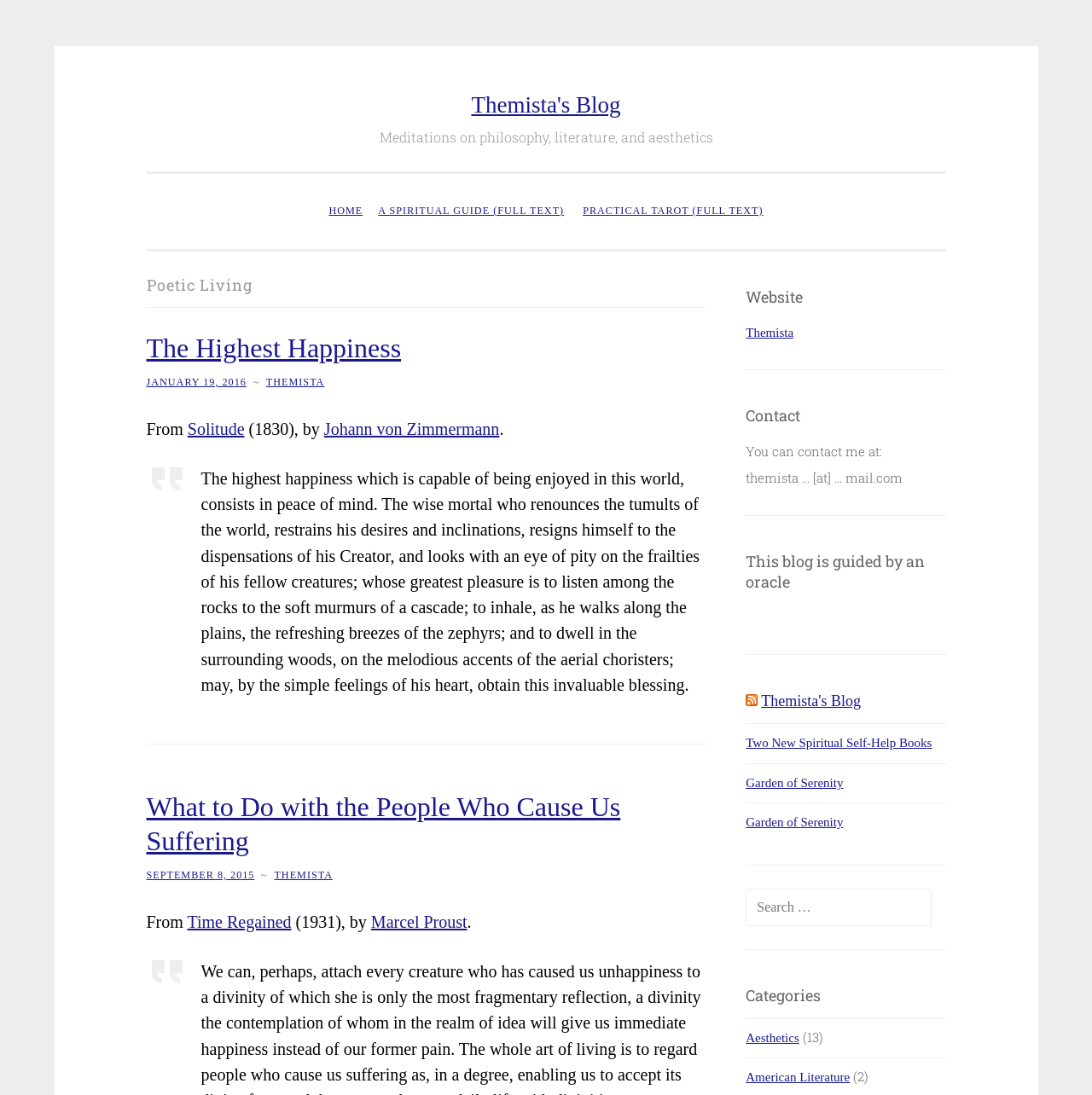Please give a concise answer to this question using a single word or phrase: 
What is the name of the oracle guiding the blog?

Not specified